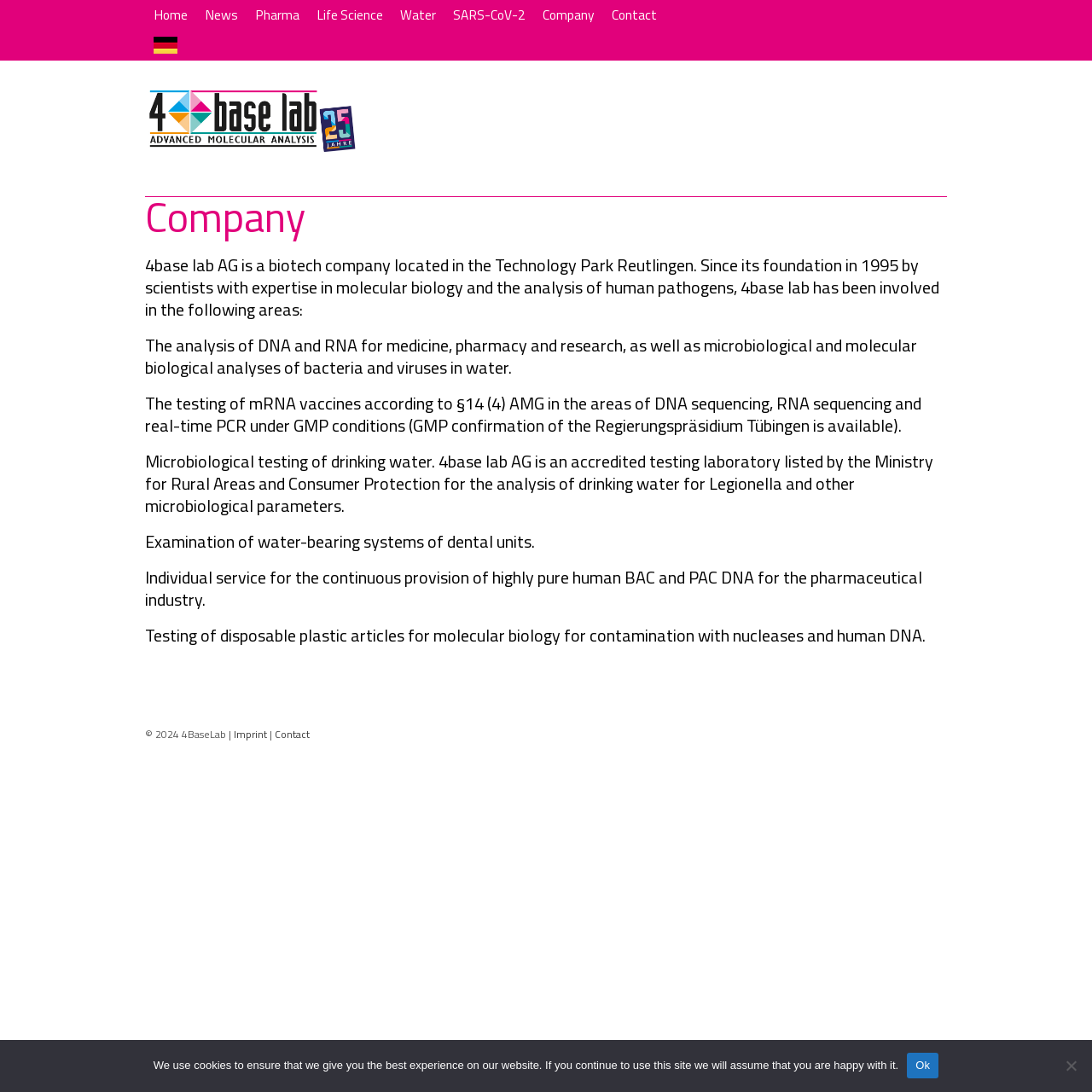What is the purpose of the 'SARS-CoV-2' link?
Based on the screenshot, provide a one-word or short-phrase response.

Unknown